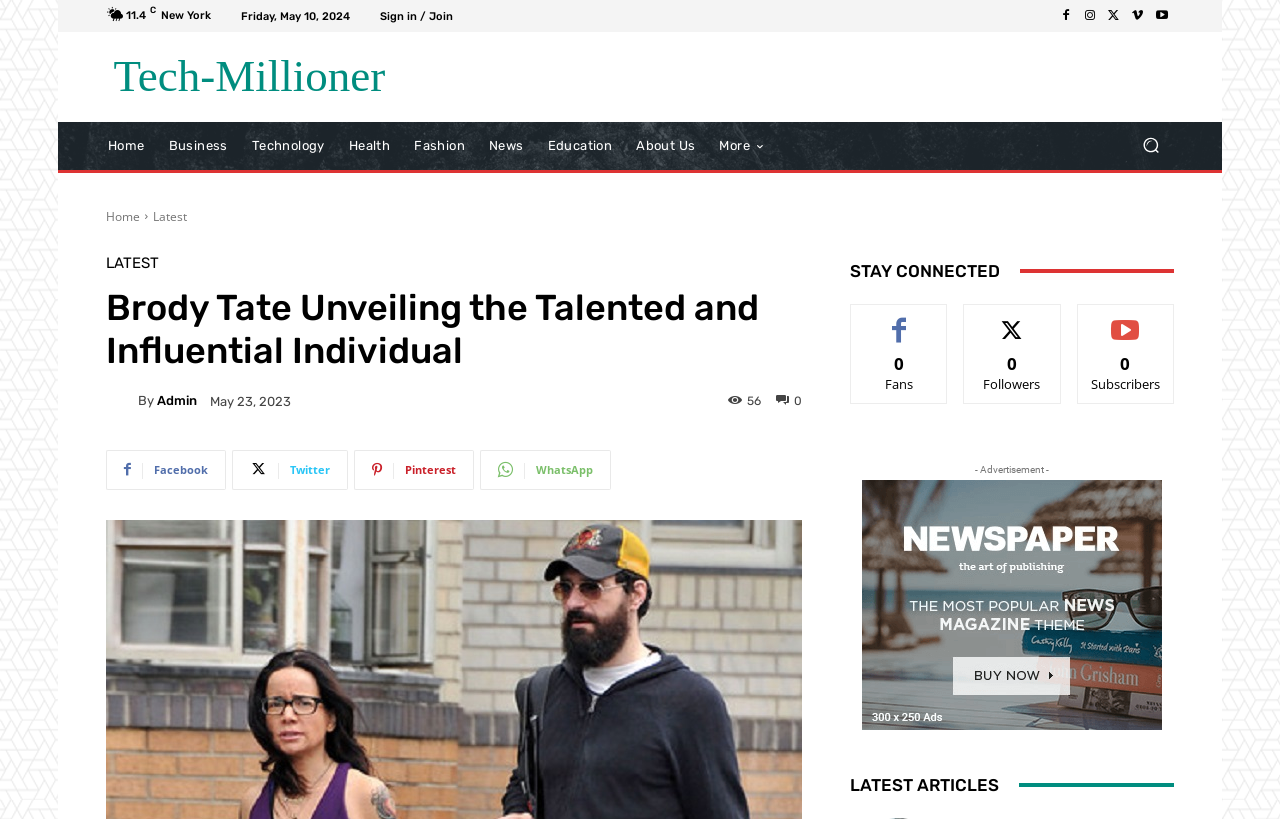Please identify the bounding box coordinates of the clickable area that will allow you to execute the instruction: "Visit the home page".

[0.075, 0.148, 0.122, 0.207]